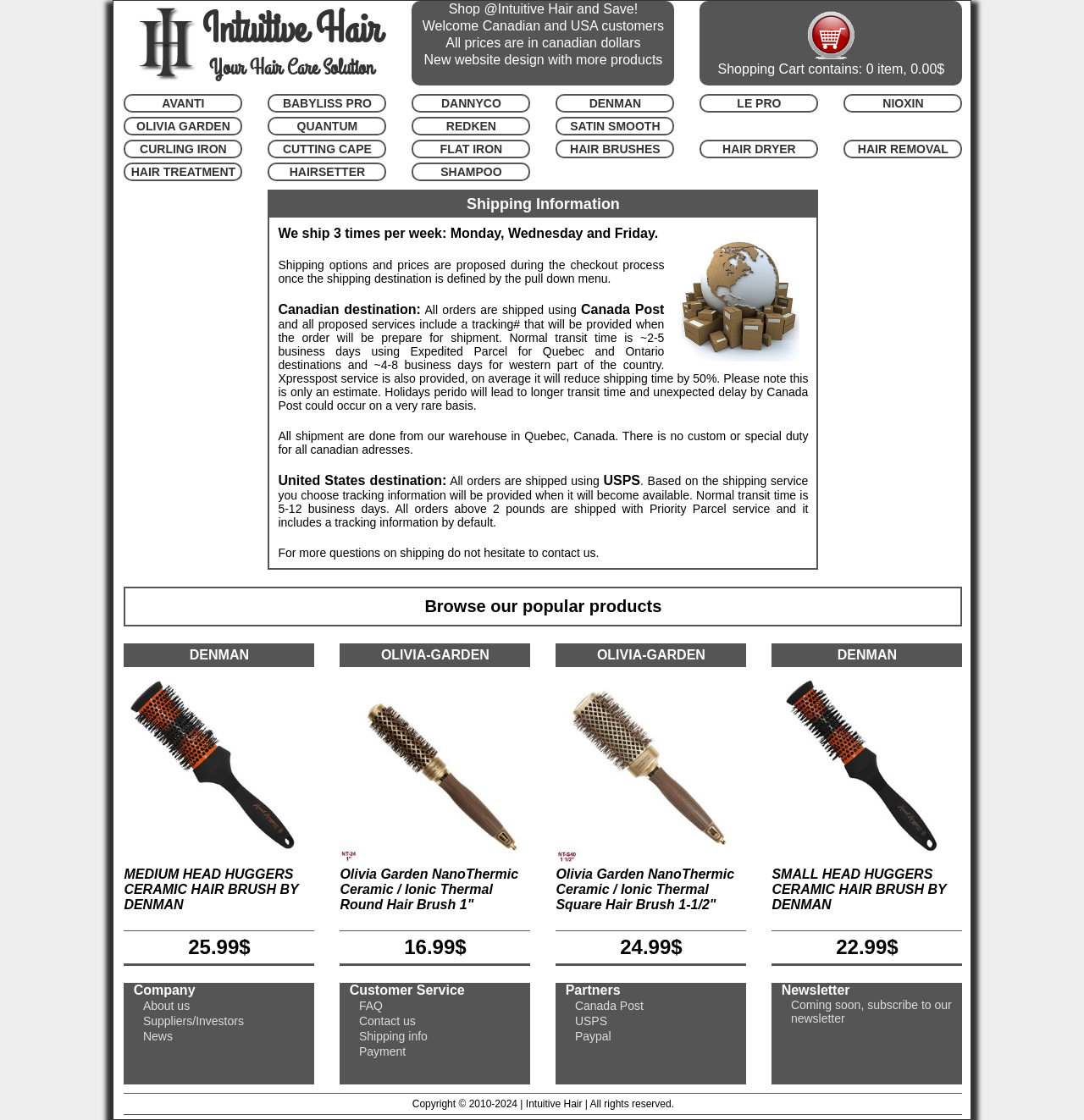Create a detailed narrative describing the layout and content of the webpage.

This webpage is an online store for hair care products, specifically highlighting popular brands such as Nioxin, Paul Mitchell, American Crew, ISO, and L'ANZA. The page is divided into several sections.

At the top, there is a logo and a heading "Intuitive Hair" followed by a subheading "Your Hair Care Solution". Below this, there is a promotional message "Shop @Intuitive Hair and Save!" and some general information about the website, including a welcome message for Canadian and USA customers and a note about prices being in Canadian dollars.

To the right of the logo, there is a shopping cart icon with a message indicating that it is empty. Below this, there is a list of popular hair care brands, including AVANTI, BABYLISS PRO, DANNYCO, DENMAN, LE PRO, NIOXIN, OLIVIA GARDEN, QUANTUM, REDKEN, SATIN SMOOTH, and more.

Further down the page, there is a section dedicated to shipping information, including details about shipping options, prices, and estimated delivery times for both Canadian and US destinations.

The main content of the page is a showcase of popular products, including hair brushes from DENMAN and OLIVIA GARDEN, with images, descriptions, and prices. There are three products featured, each with a heading, image, and price.

At the bottom of the page, there is a section with links to company information, including "About us" and "Suppliers/Investors".